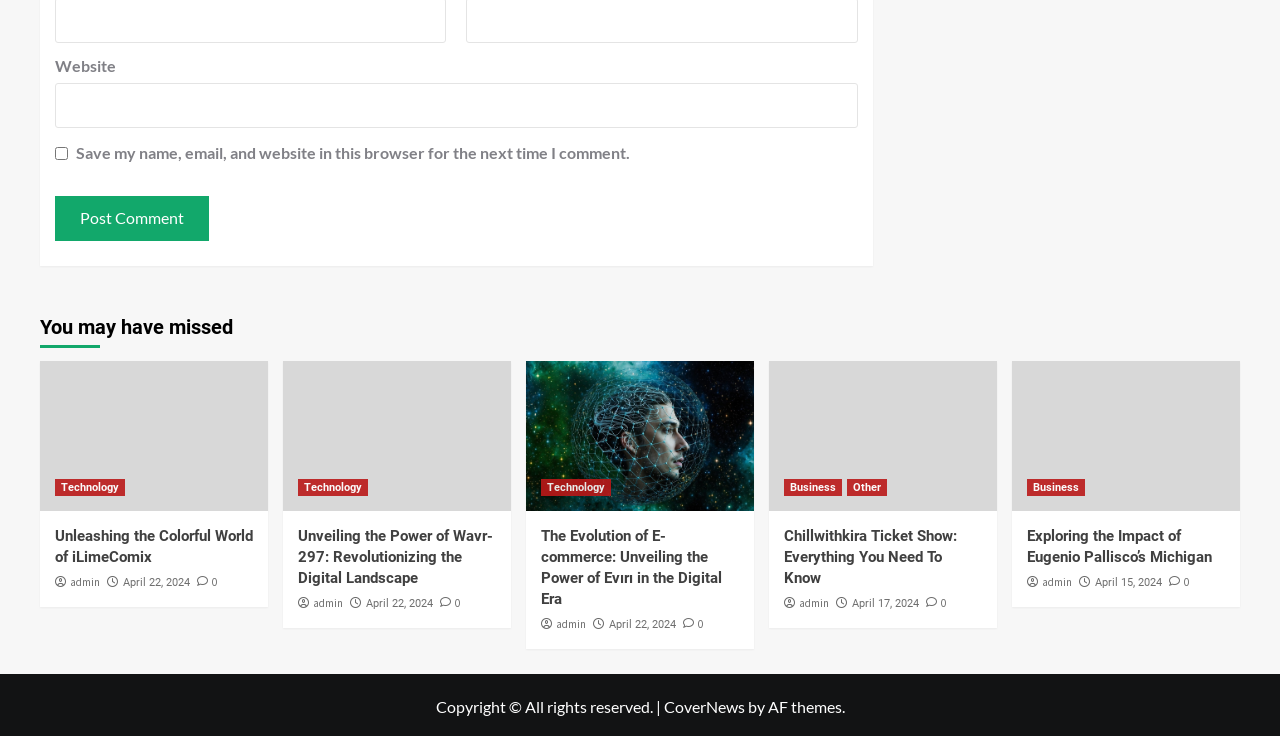Refer to the screenshot and give an in-depth answer to this question: What is the category of the article 'Unleashing the Colorful World of iLimeComix'

The article 'Unleashing the Colorful World of iLimeComix' is categorized under 'Technology' as indicated by the link 'Technology' next to the article title.